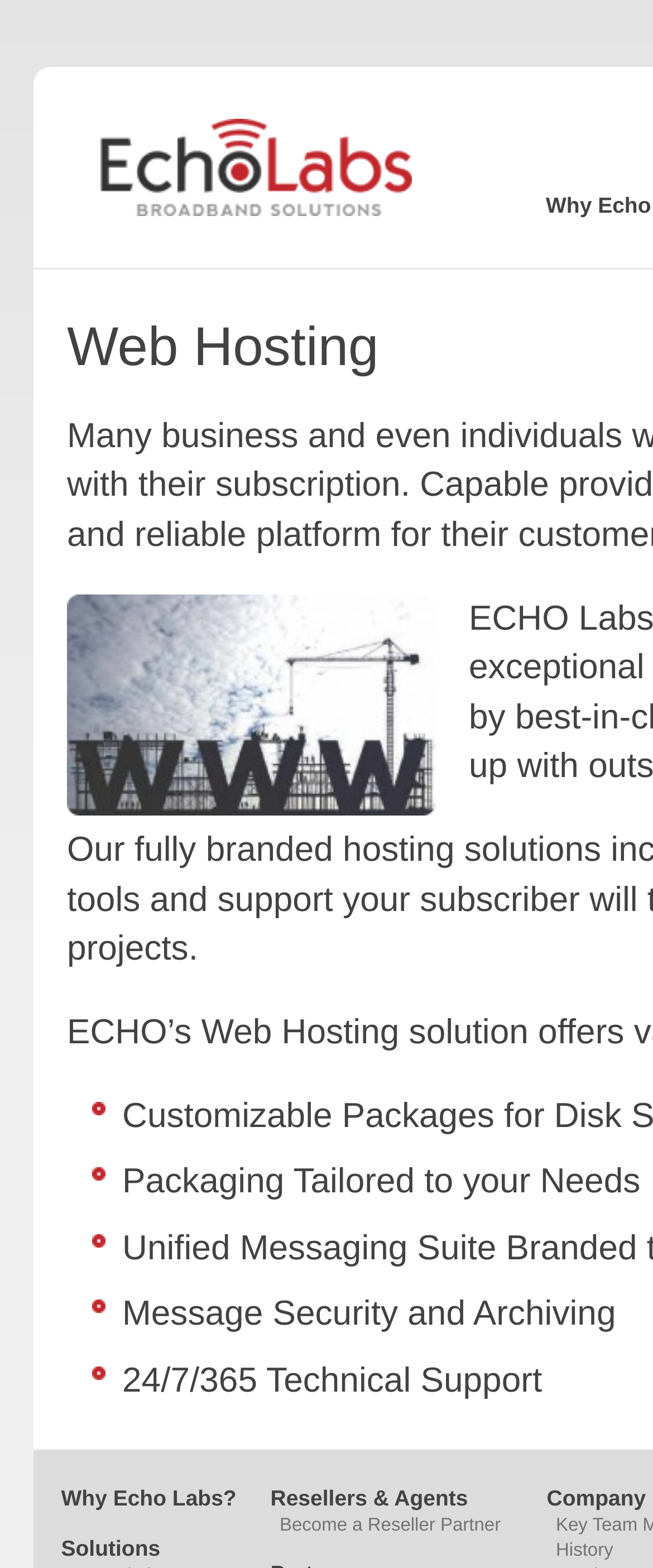Provide the bounding box coordinates for the UI element described in this sentence: "Solutions". The coordinates should be four float values between 0 and 1, i.e., [left, top, right, bottom].

[0.094, 0.98, 0.245, 0.996]